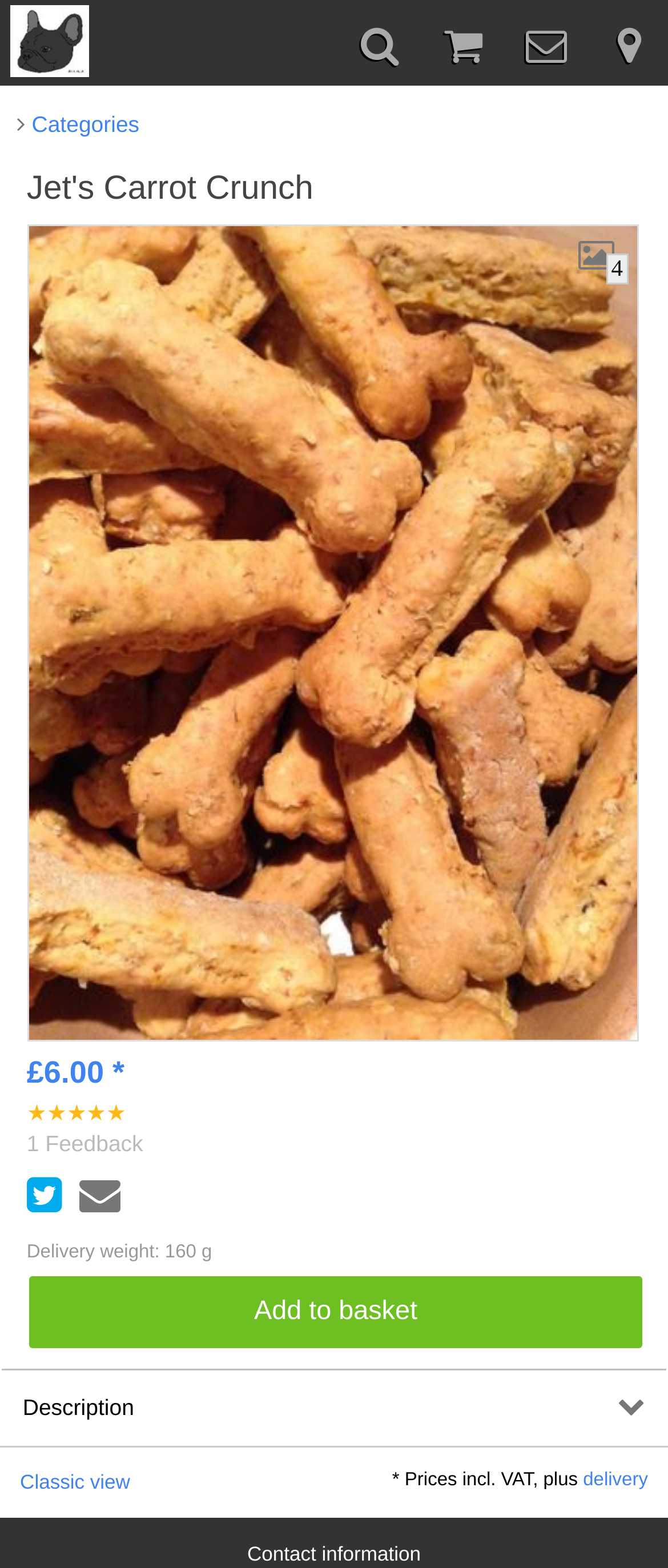Create an in-depth description of the webpage, covering main sections.

This webpage is about Jet's Carrot Crunch, a vegan dog biscuit product from SnaffleS. At the top left, there is a link to SnaffleS Vegan Dog Biscuits with an accompanying image. Below this, there is a heading that reads "Jet's Carrot Crunch". 

To the right of the heading, there is a link with a star icon, followed by a link with a heart icon, and then a link with a shopping cart icon. 

Below the heading, there is a large image of the product, Jet's Carrot Crunch, with a link to the product details. The product price, £6.00, is displayed below the image. 

Next to the price, there is a rating section with five star icons and a link that reads "1 Feedback". The average rating is 5 out of 5, as indicated by the five star icons. 

Below the rating section, there are several links with icons, including a truck icon, a gift icon, and a heart icon. 

The product details section starts with a static text that reads "Delivery weight: 160 g". Below this, there is a prominent "Add to basket" button. 

Further down, there is a section with a static text that reads "Description". Below this, there is a link to view the product in a classic view. 

At the bottom of the page, there is a section with static text that reads "Prices incl. VAT, plus" followed by a link to "delivery".